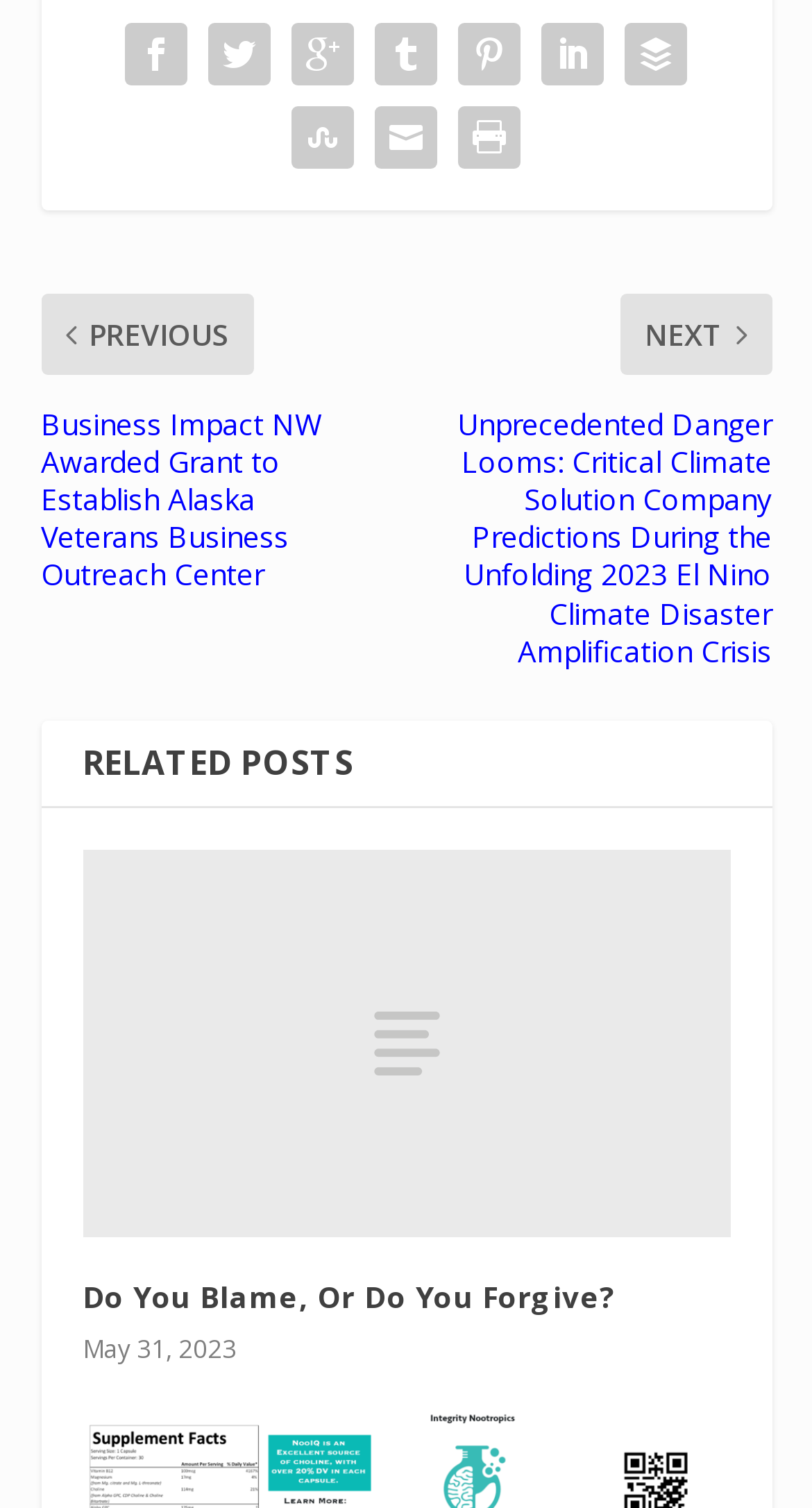When was the first related post published? Please answer the question using a single word or phrase based on the image.

May 31, 2023